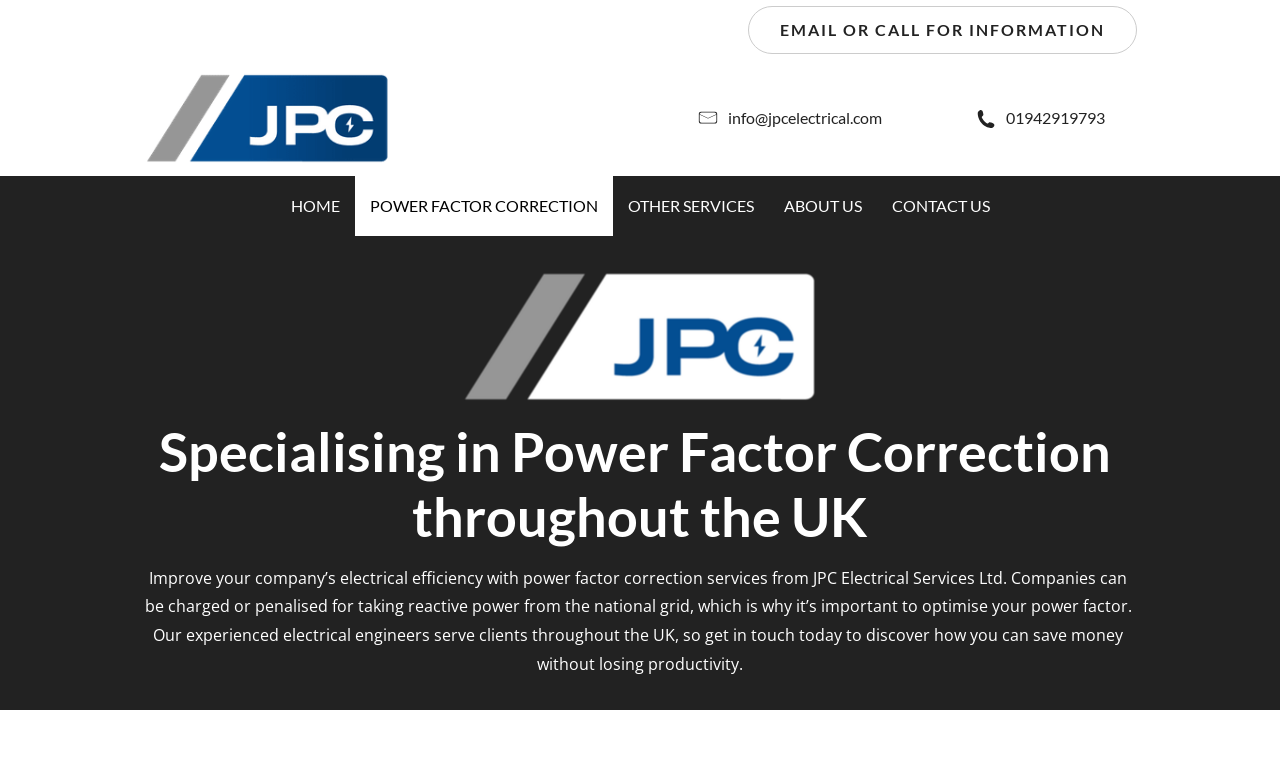Locate the bounding box coordinates of the clickable element to fulfill the following instruction: "Email for information". Provide the coordinates as four float numbers between 0 and 1 in the format [left, top, right, bottom].

[0.584, 0.008, 0.888, 0.068]